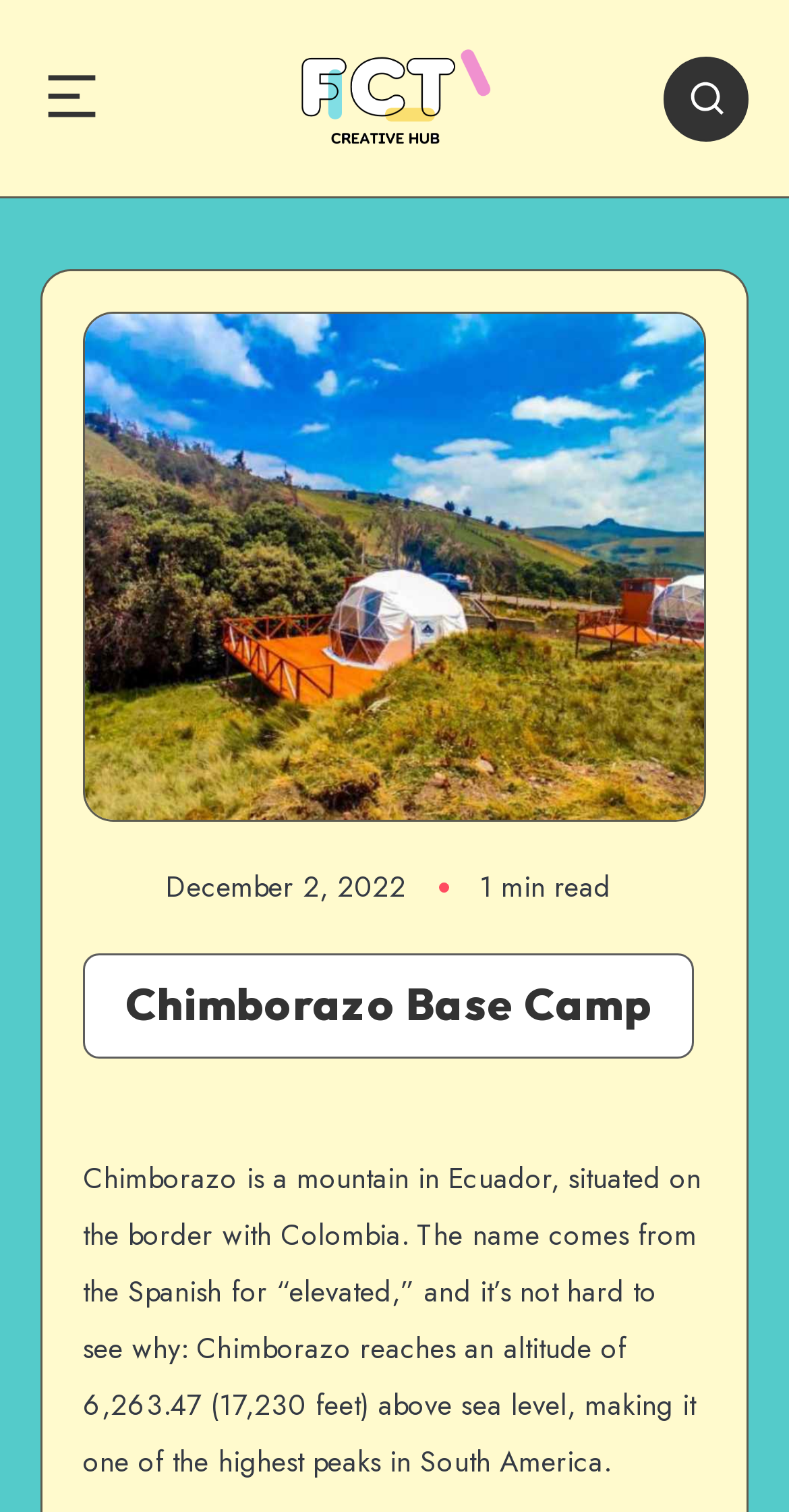Extract the bounding box coordinates of the UI element described: "alt="FCT"". Provide the coordinates in the format [left, top, right, bottom] with values ranging from 0 to 1.

[0.372, 0.027, 0.628, 0.103]